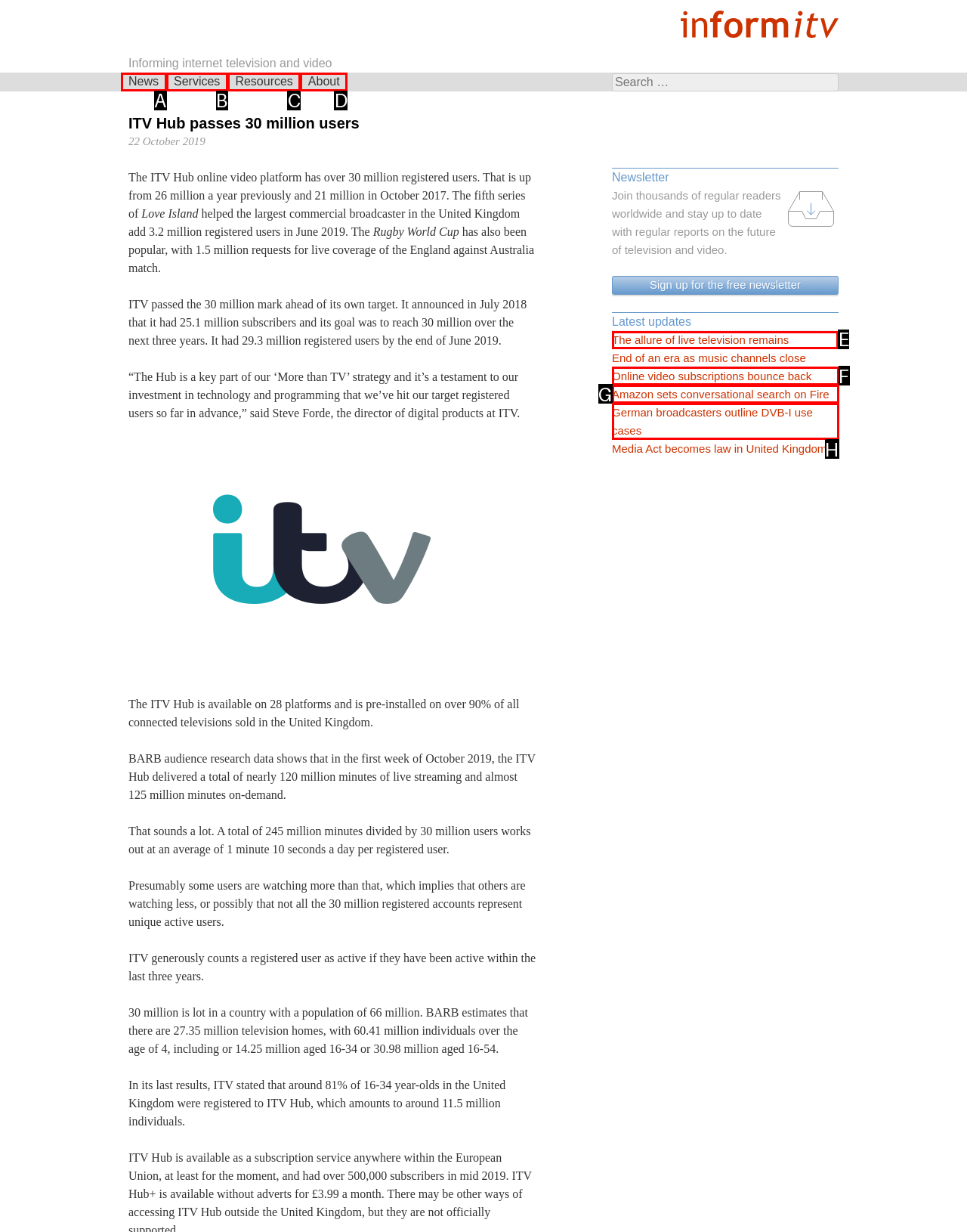Tell me which letter corresponds to the UI element that will allow you to Read the latest update 'The allure of live television remains'. Answer with the letter directly.

E